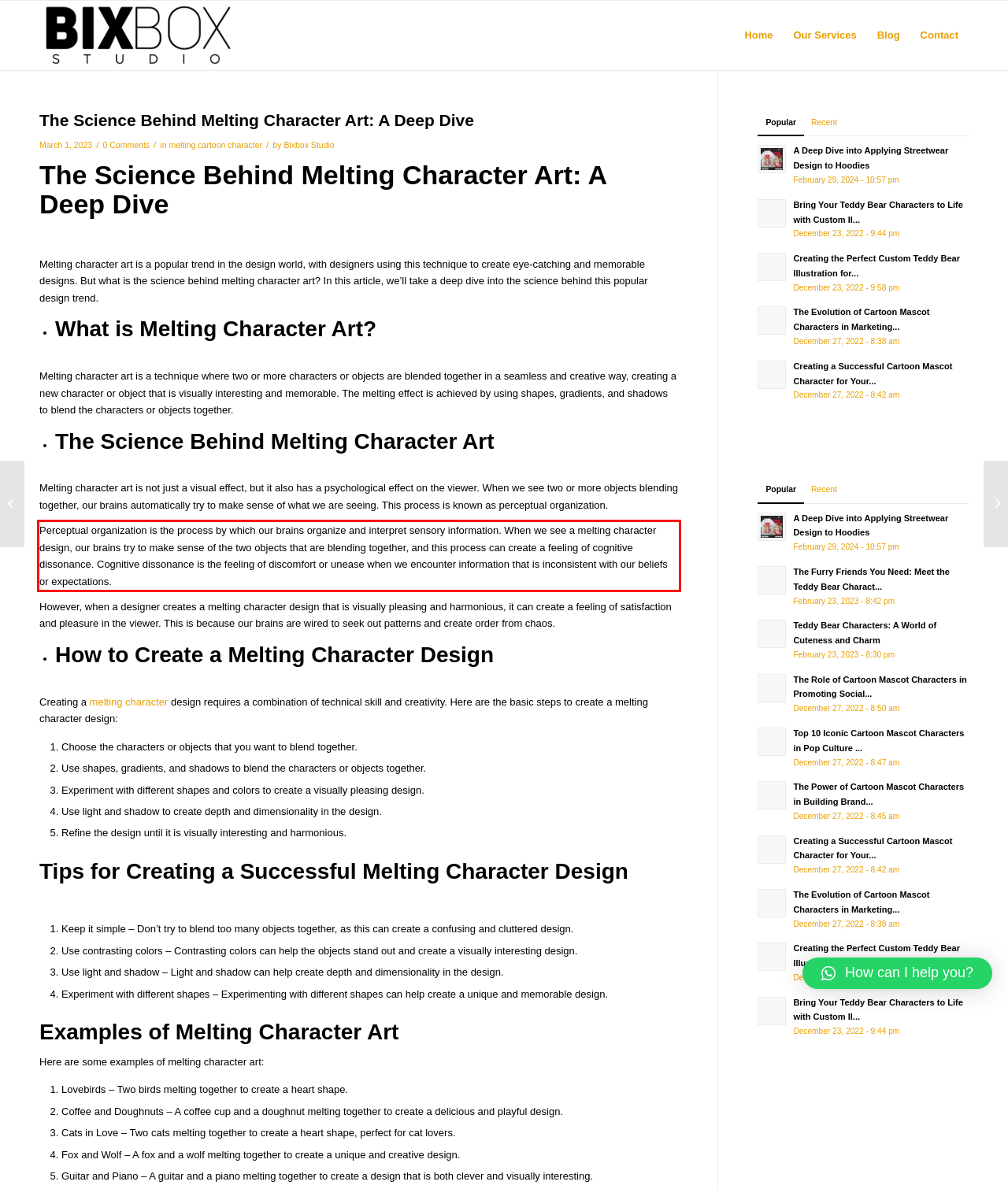You are provided with a screenshot of a webpage that includes a UI element enclosed in a red rectangle. Extract the text content inside this red rectangle.

Perceptual organization is the process by which our brains organize and interpret sensory information. When we see a melting character design, our brains try to make sense of the two objects that are blending together, and this process can create a feeling of cognitive dissonance. Cognitive dissonance is the feeling of discomfort or unease when we encounter information that is inconsistent with our beliefs or expectations.